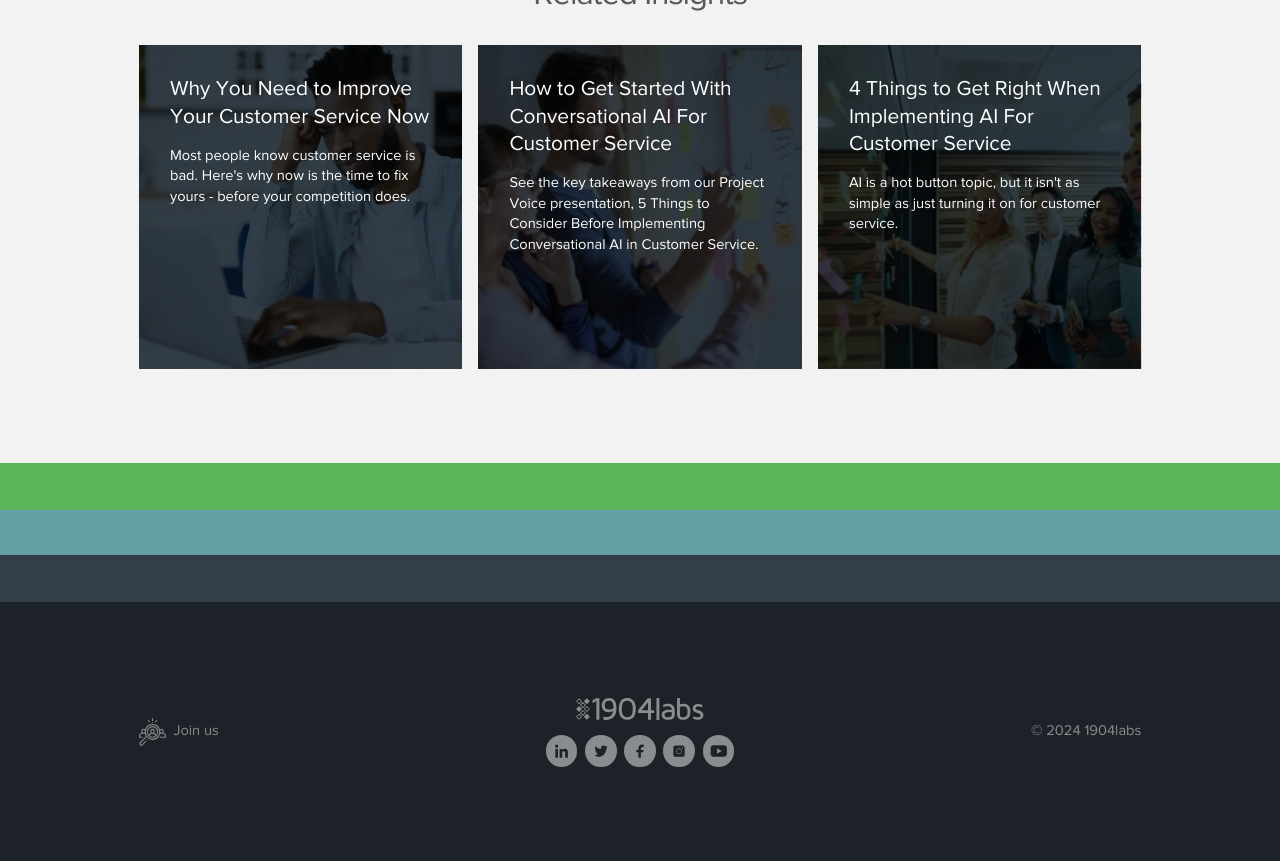Find the bounding box coordinates of the element to click in order to complete this instruction: "Join the community". The bounding box coordinates must be four float numbers between 0 and 1, denoted as [left, top, right, bottom].

[0.108, 0.832, 0.304, 0.868]